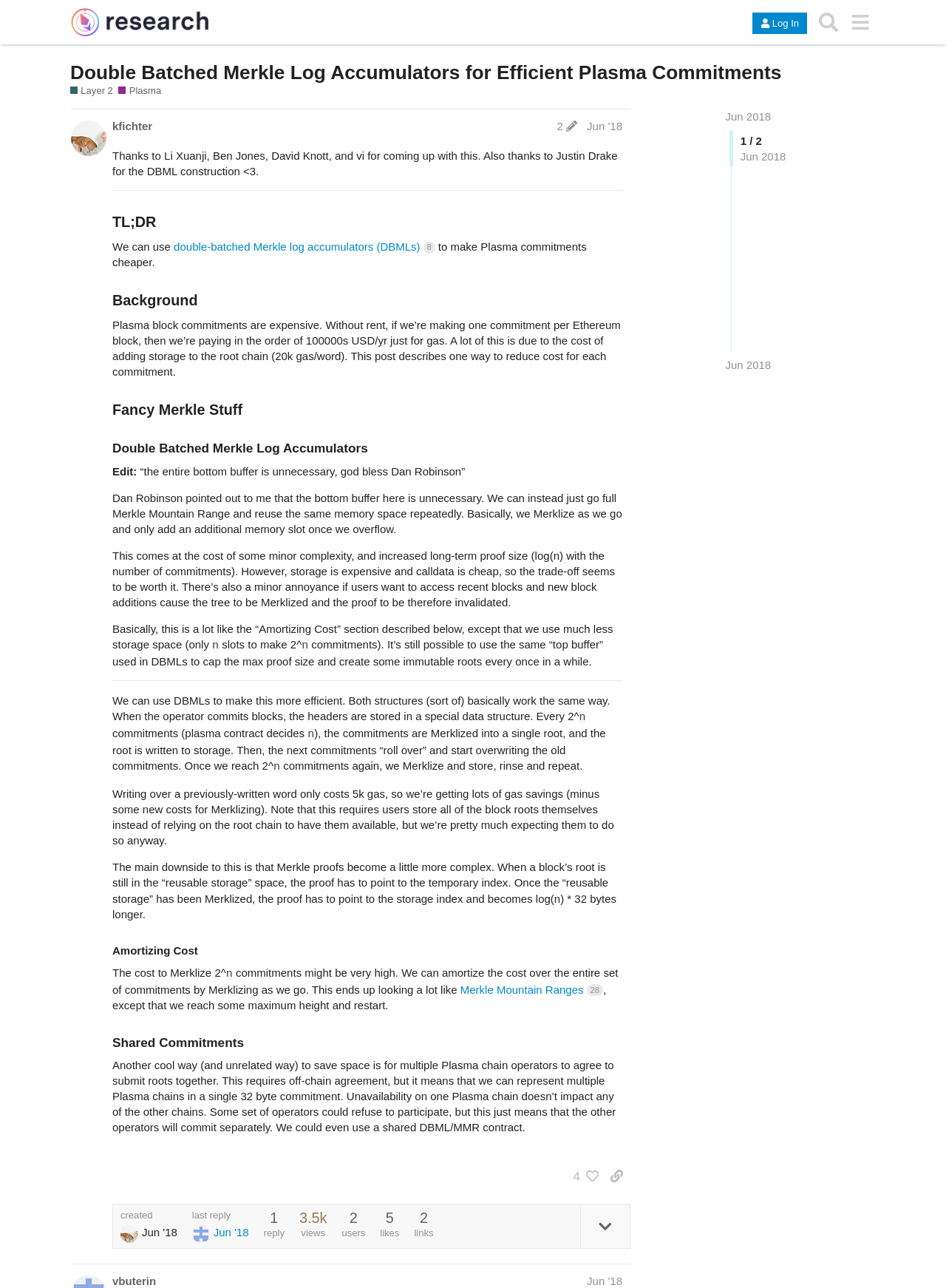Using details from the image, please answer the following question comprehensively:
How many people liked this post?

I found the answer by looking at the button element with the text '4 people liked this post. Click to view' and extracting the number of people who liked the post from it.